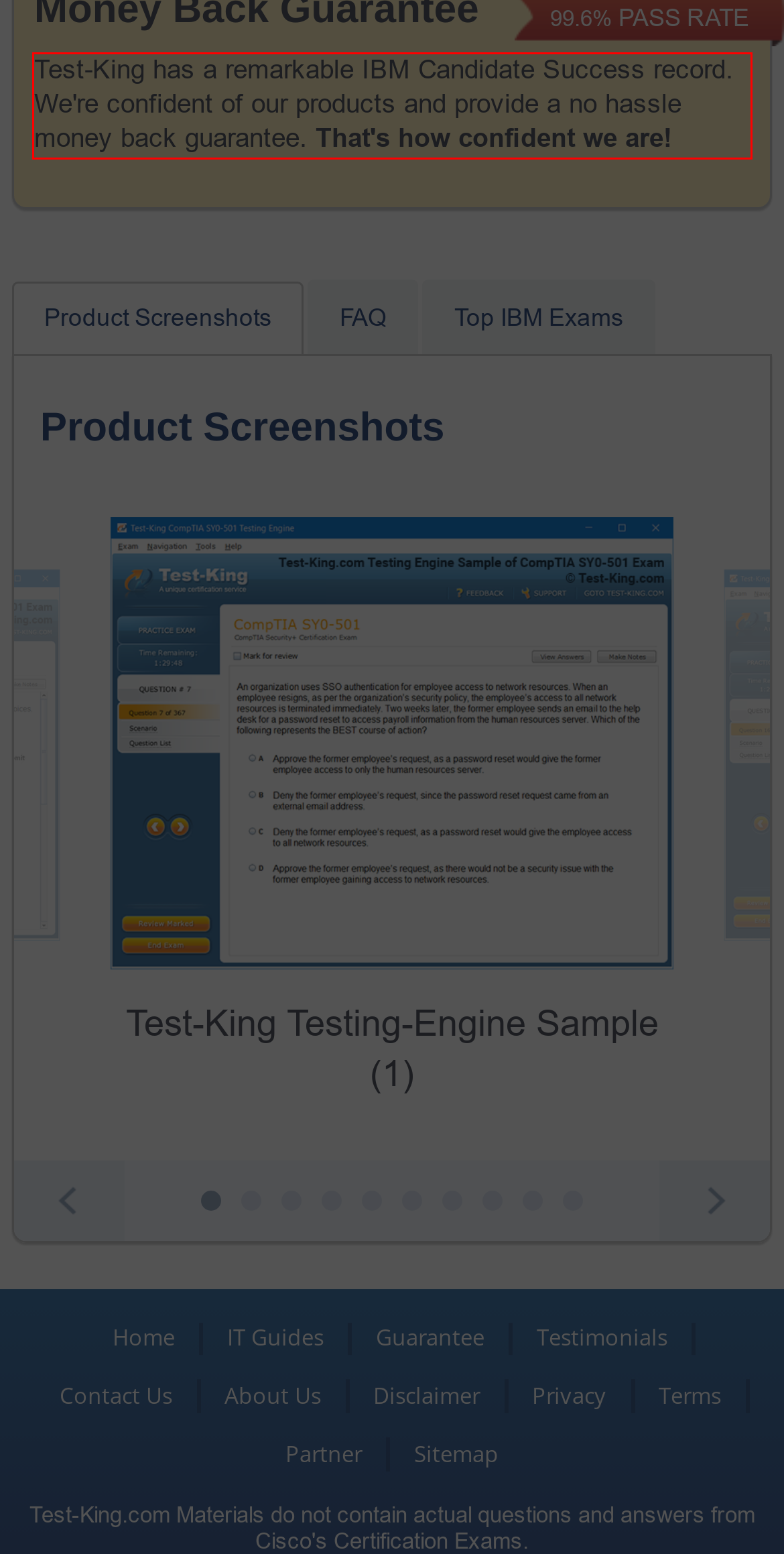Analyze the screenshot of the webpage that features a red bounding box and recognize the text content enclosed within this red bounding box.

Test-King has a remarkable IBM Candidate Success record. We're confident of our products and provide a no hassle money back guarantee. That's how confident we are!